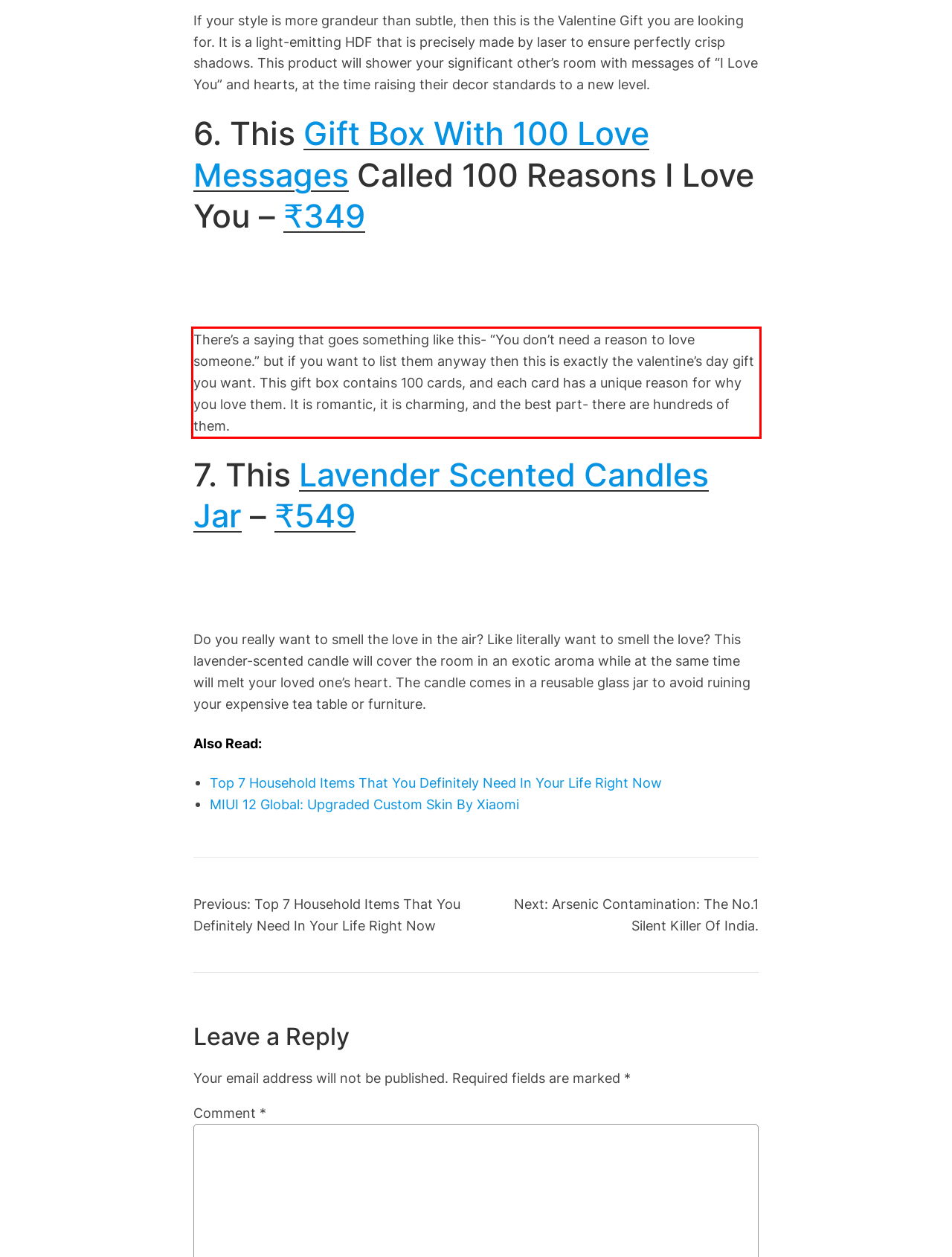Please perform OCR on the UI element surrounded by the red bounding box in the given webpage screenshot and extract its text content.

There’s a saying that goes something like this- “You don’t need a reason to love someone.” but if you want to list them anyway then this is exactly the valentine’s day gift you want. This gift box contains 100 cards, and each card has a unique reason for why you love them. It is romantic, it is charming, and the best part- there are hundreds of them.